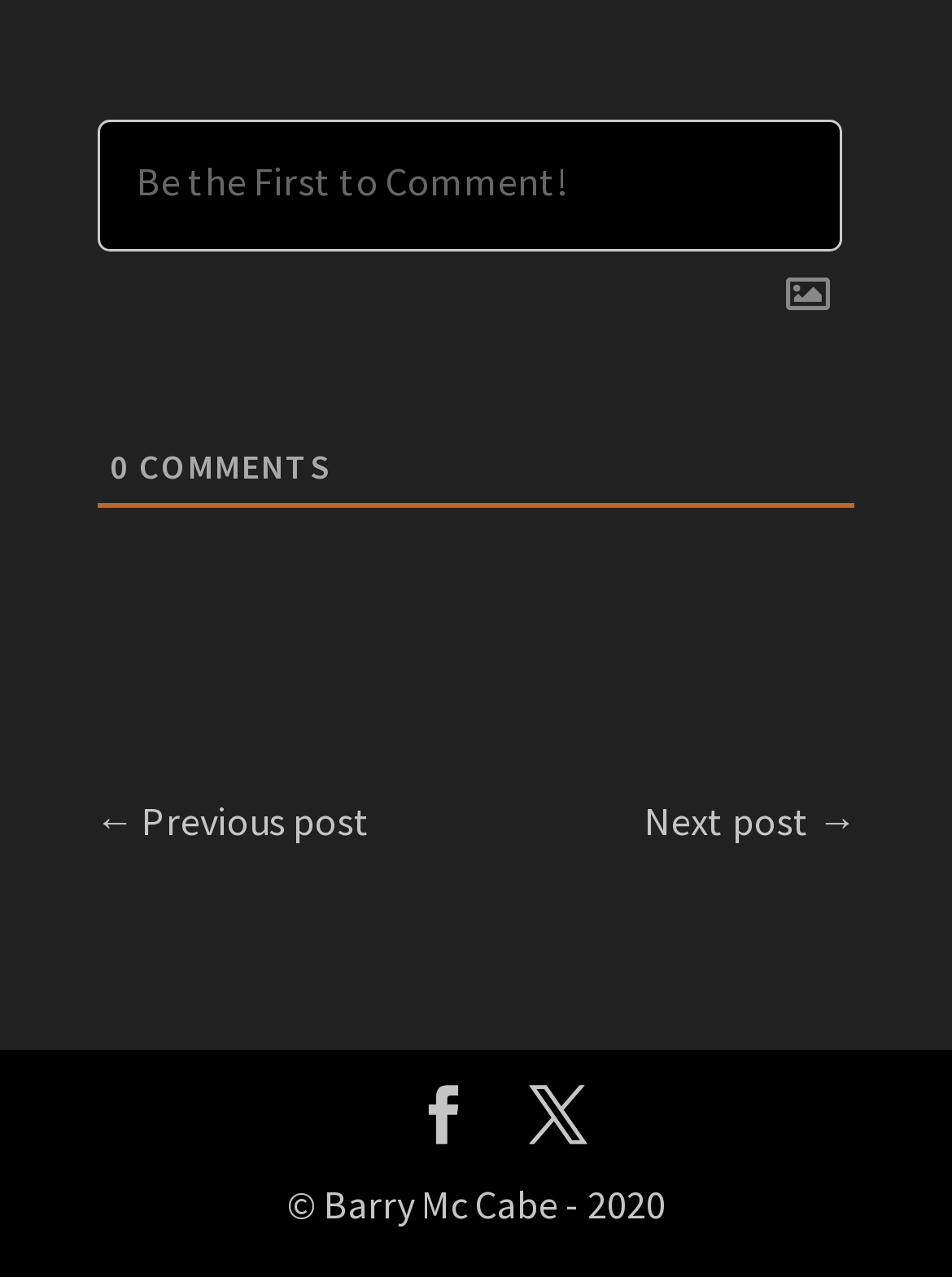What is the position of the 'COMMENTS' label?
Give a single word or phrase as your answer by examining the image.

Above the comment count